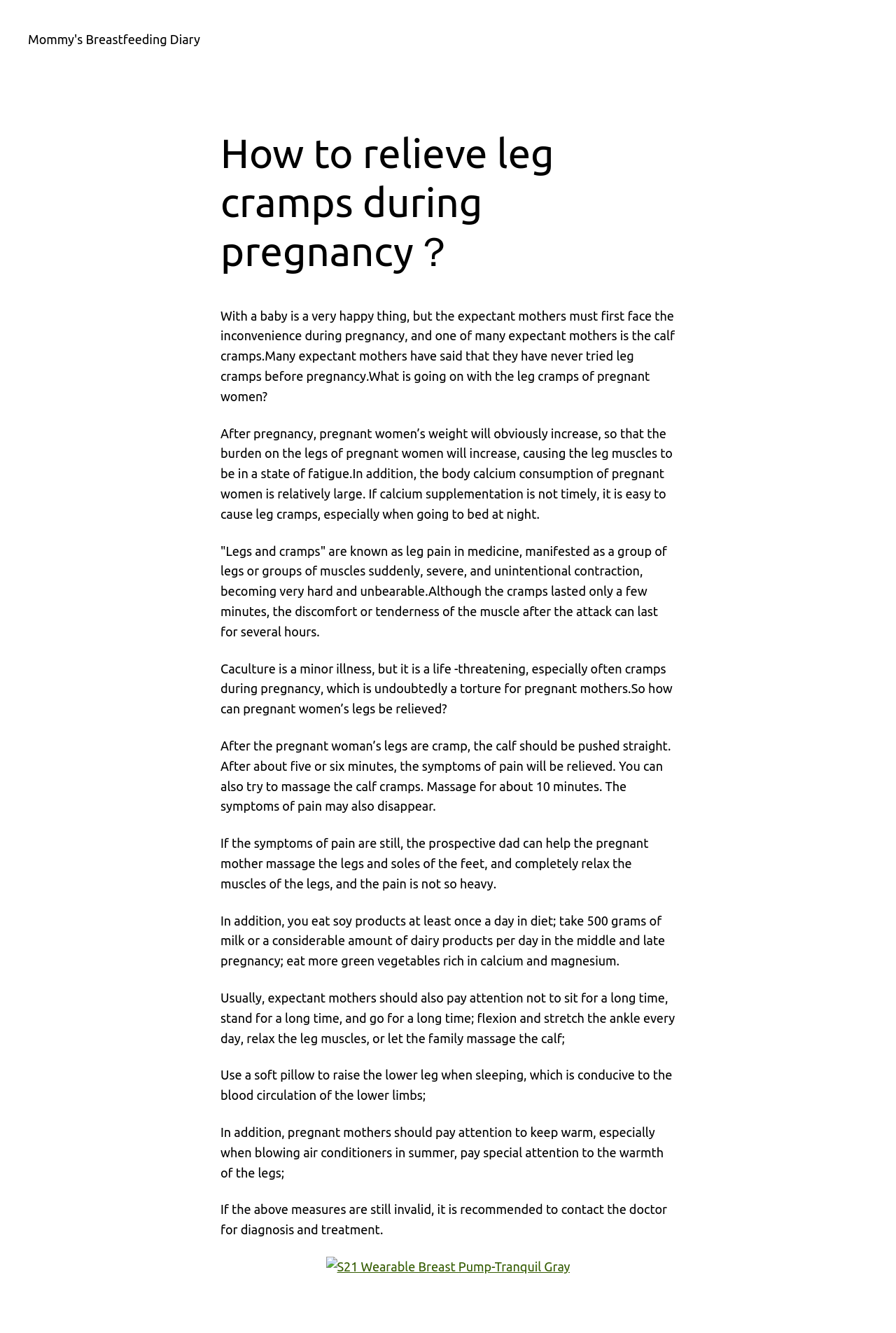Provide the bounding box coordinates for the UI element that is described by this text: "Mommy's Breastfeeding Diary". The coordinates should be in the form of four float numbers between 0 and 1: [left, top, right, bottom].

[0.031, 0.024, 0.223, 0.034]